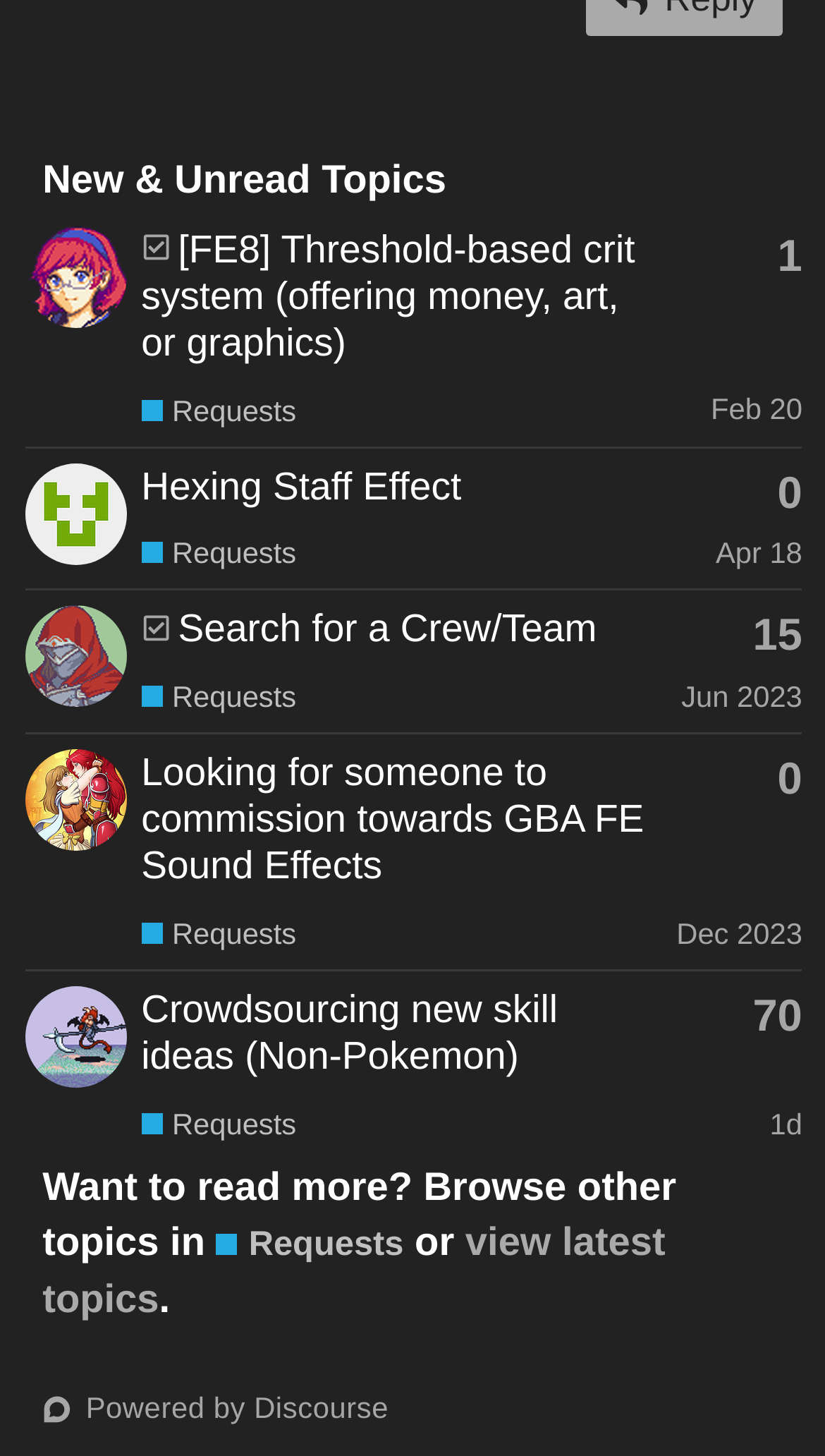Please identify the coordinates of the bounding box for the clickable region that will accomplish this instruction: "Read topic about Threshold-based crit system".

[0.171, 0.155, 0.77, 0.25]